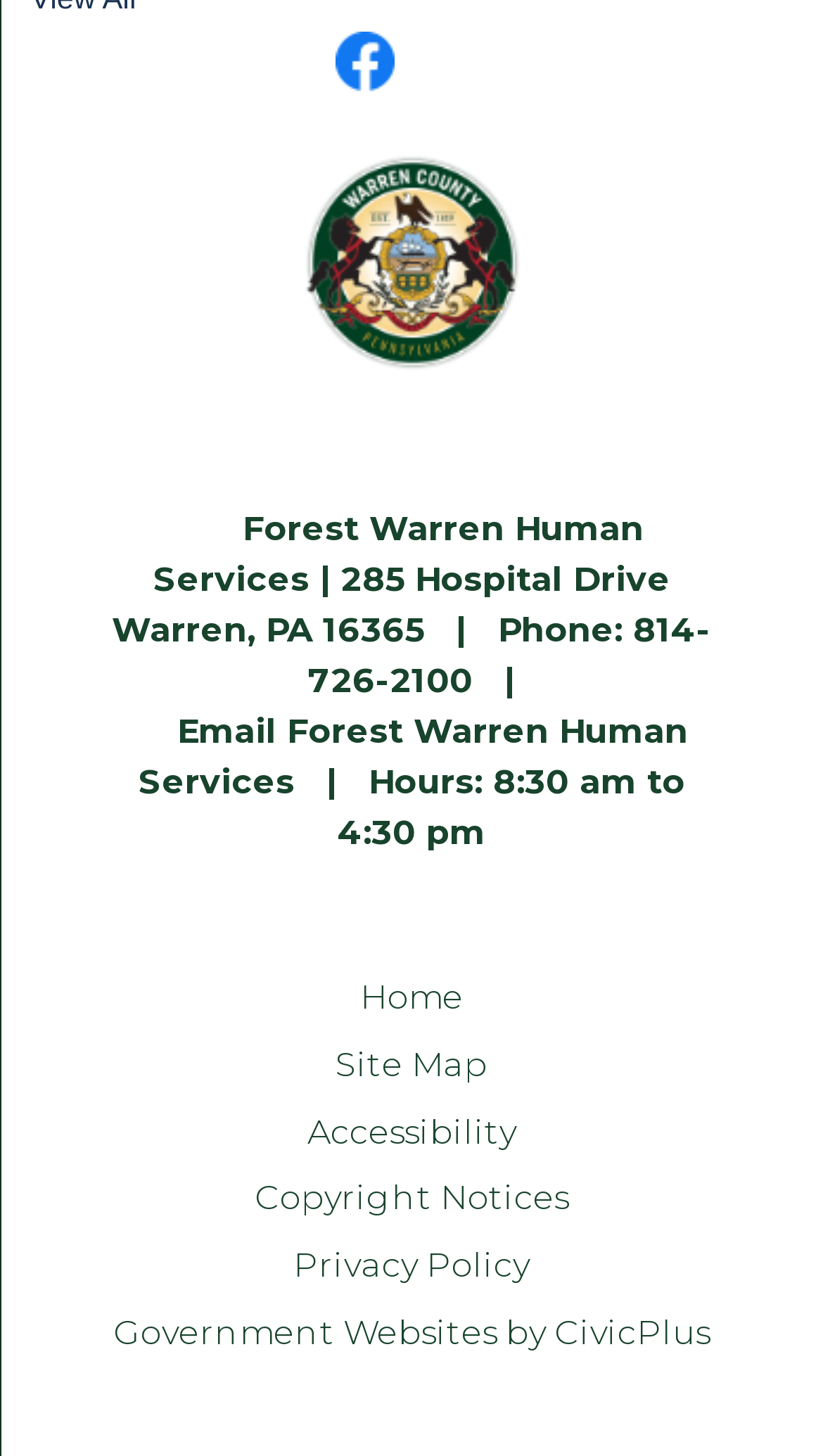Please identify the bounding box coordinates of the element that needs to be clicked to execute the following command: "Click the link to go back to home". Provide the bounding box using four float numbers between 0 and 1, formatted as [left, top, right, bottom].

[0.037, 0.106, 0.963, 0.256]